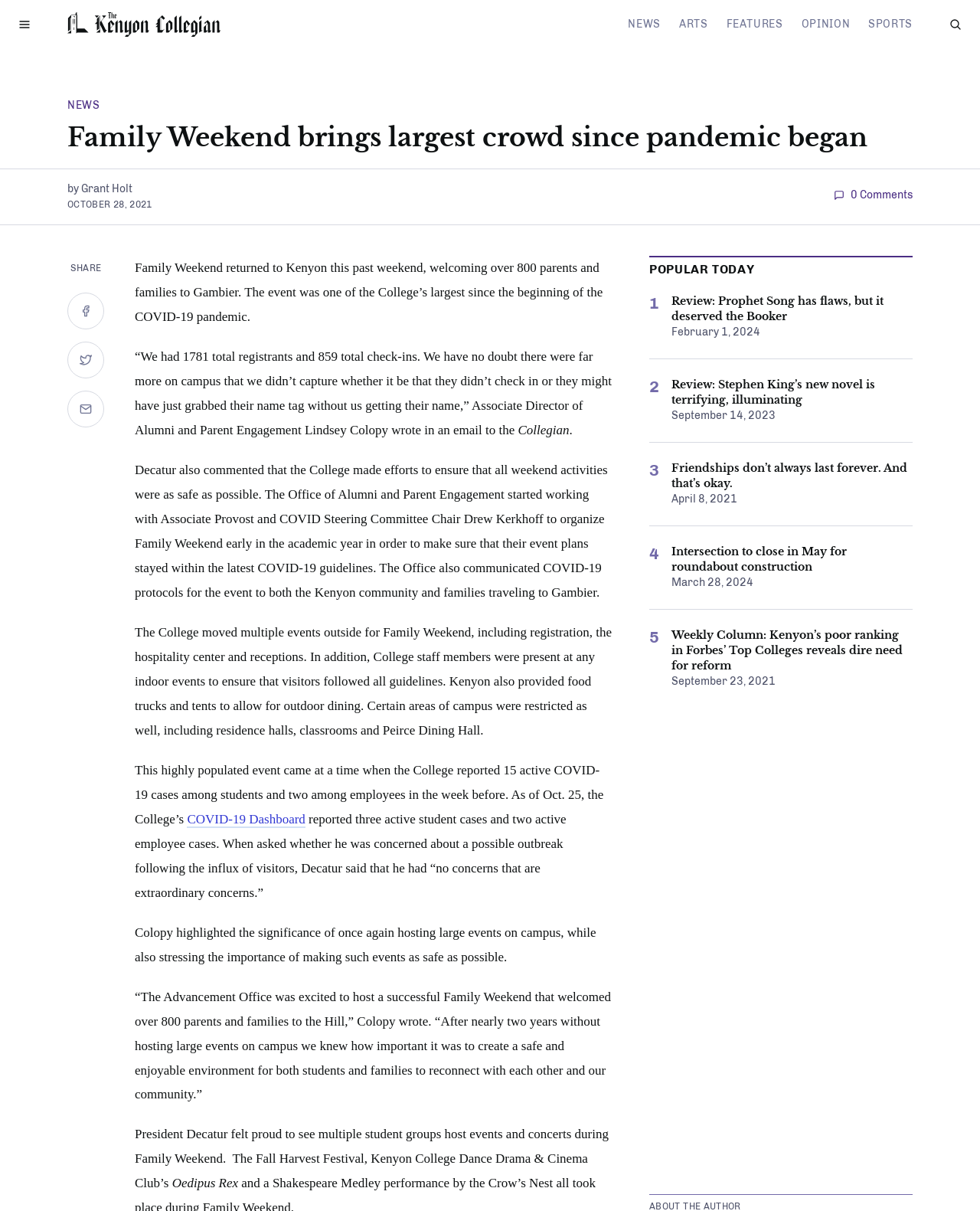Please provide the bounding box coordinate of the region that matches the element description: parent_node: NEWS aria-label="Toggle Search". Coordinates should be in the format (top-left x, top-left y, bottom-right x, bottom-right y) and all values should be between 0 and 1.

[0.956, 0.005, 0.994, 0.035]